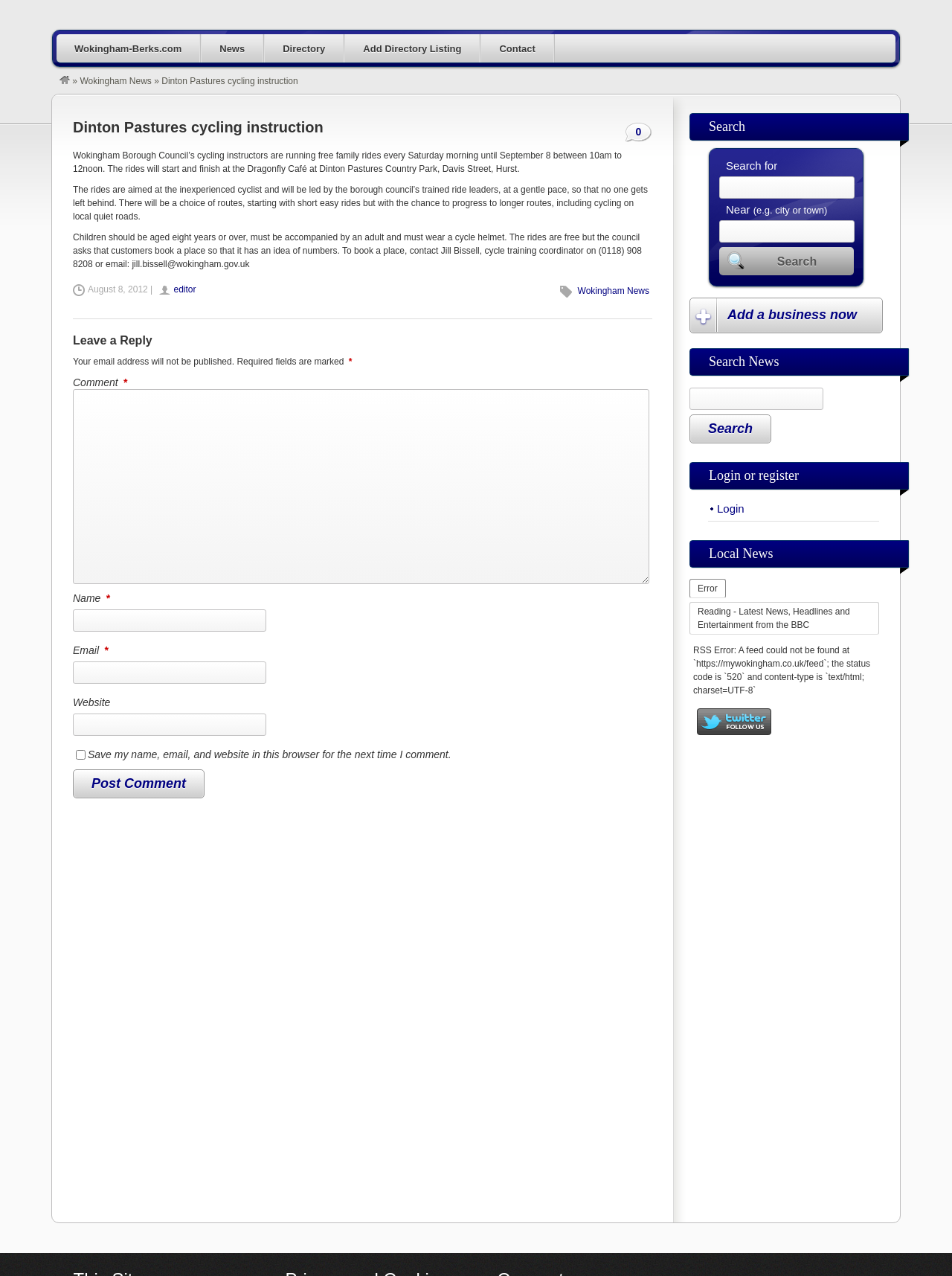Identify the bounding box coordinates of the clickable region required to complete the instruction: "Search for something". The coordinates should be given as four float numbers within the range of 0 and 1, i.e., [left, top, right, bottom].

[0.755, 0.138, 0.898, 0.156]